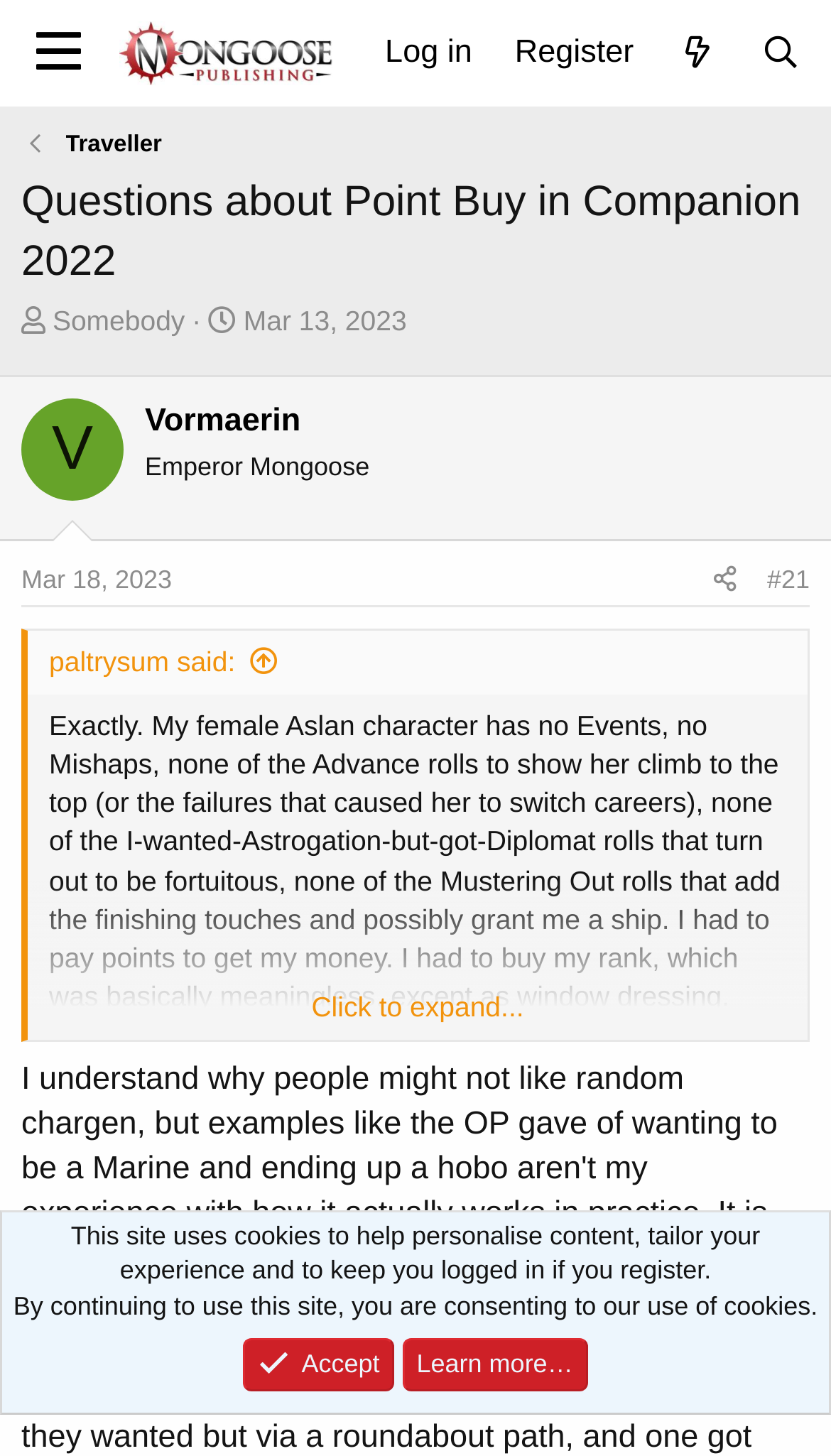Please identify the bounding box coordinates of the clickable area that will allow you to execute the instruction: "Click 'Share' button".

[0.841, 0.382, 0.905, 0.415]